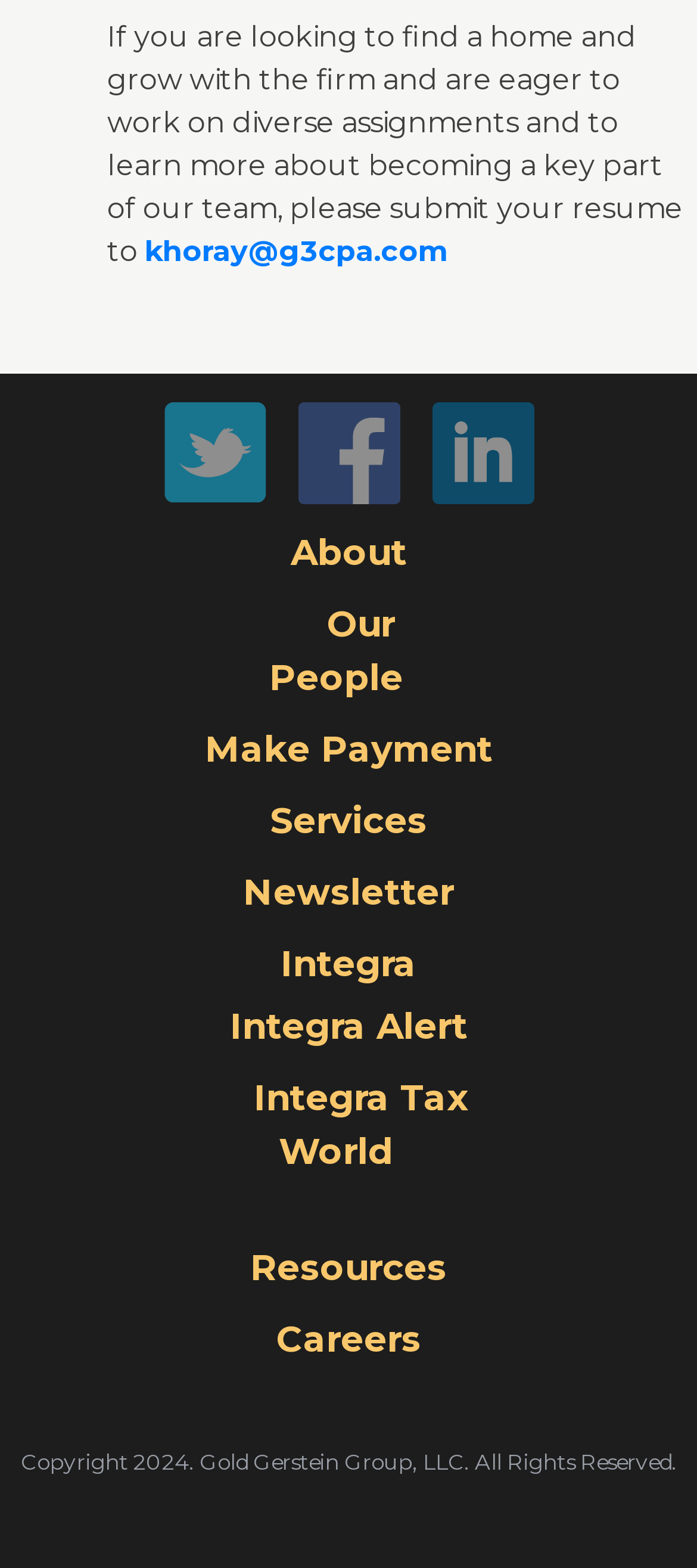Please determine the bounding box coordinates for the UI element described here. Use the format (top-left x, top-left y, bottom-right x, bottom-right y) with values bounded between 0 and 1: Make Payment

[0.258, 0.451, 0.742, 0.5]